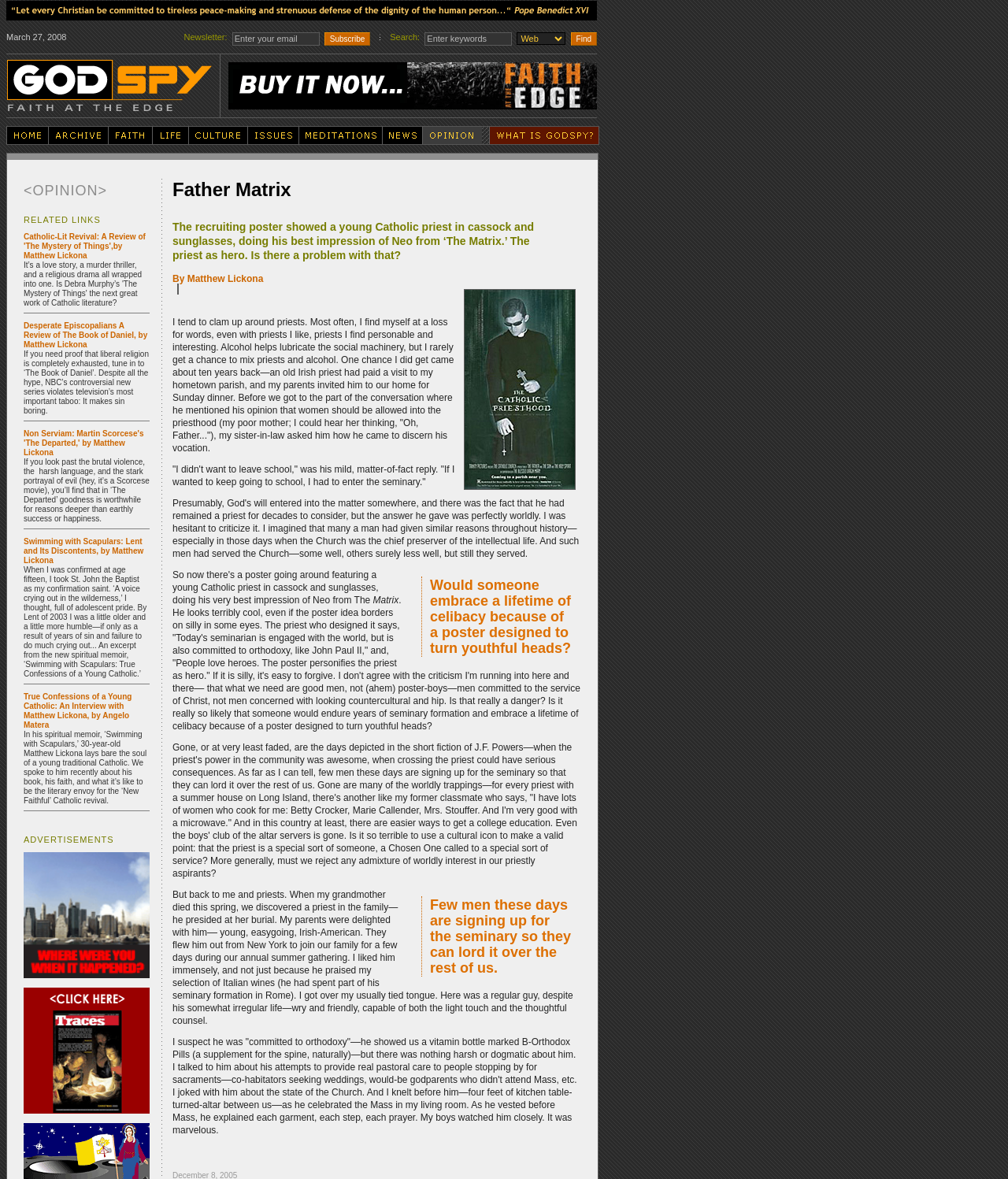Given the element description alt="Return to Home Page" name="navbar_r1_c2", identify the bounding box coordinates for the UI element on the webpage screenshot. The format should be (top-left x, top-left y, bottom-right x, bottom-right y), with values between 0 and 1.

[0.007, 0.116, 0.048, 0.124]